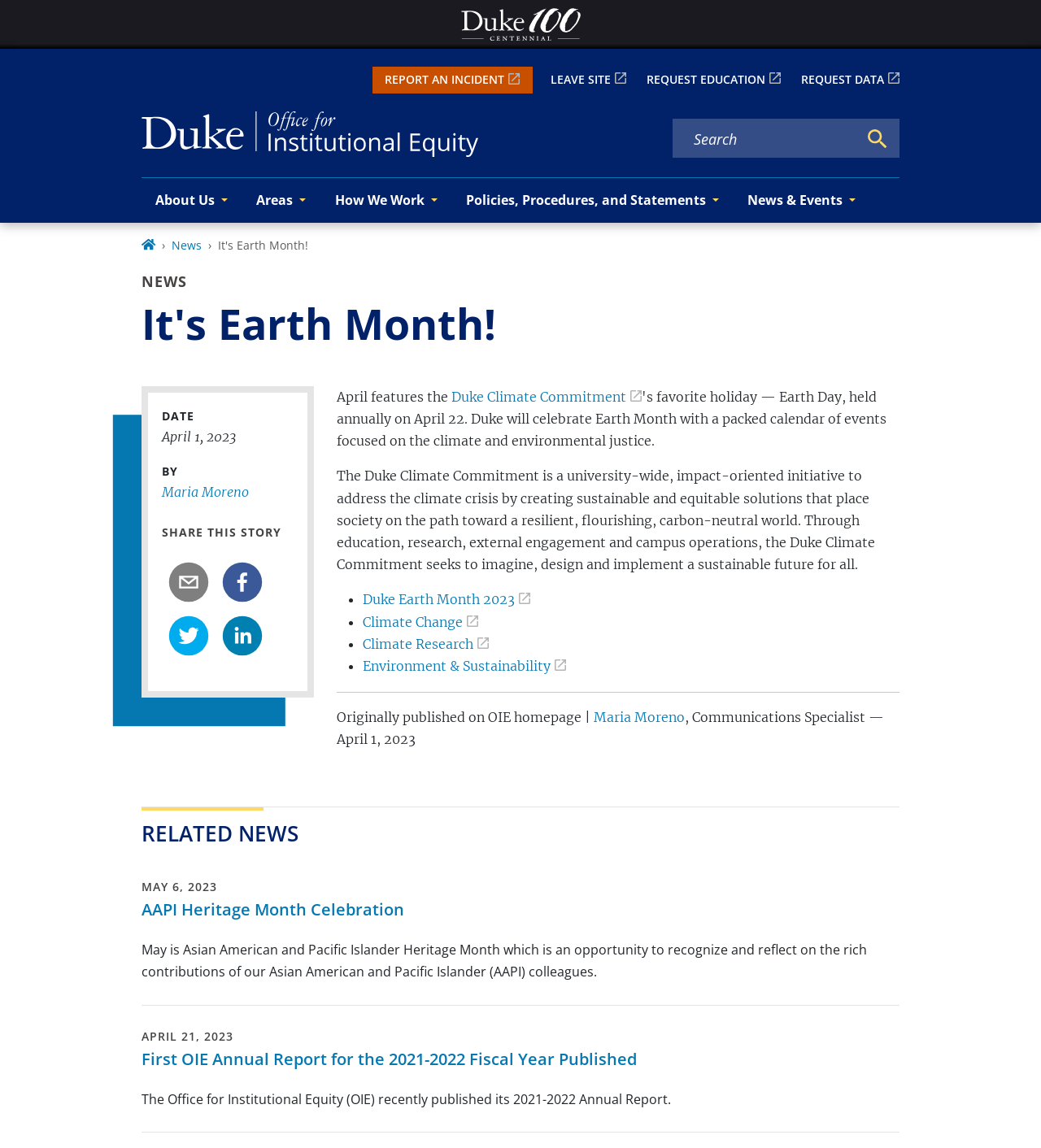Determine the bounding box for the UI element that matches this description: "News".

[0.165, 0.207, 0.194, 0.22]